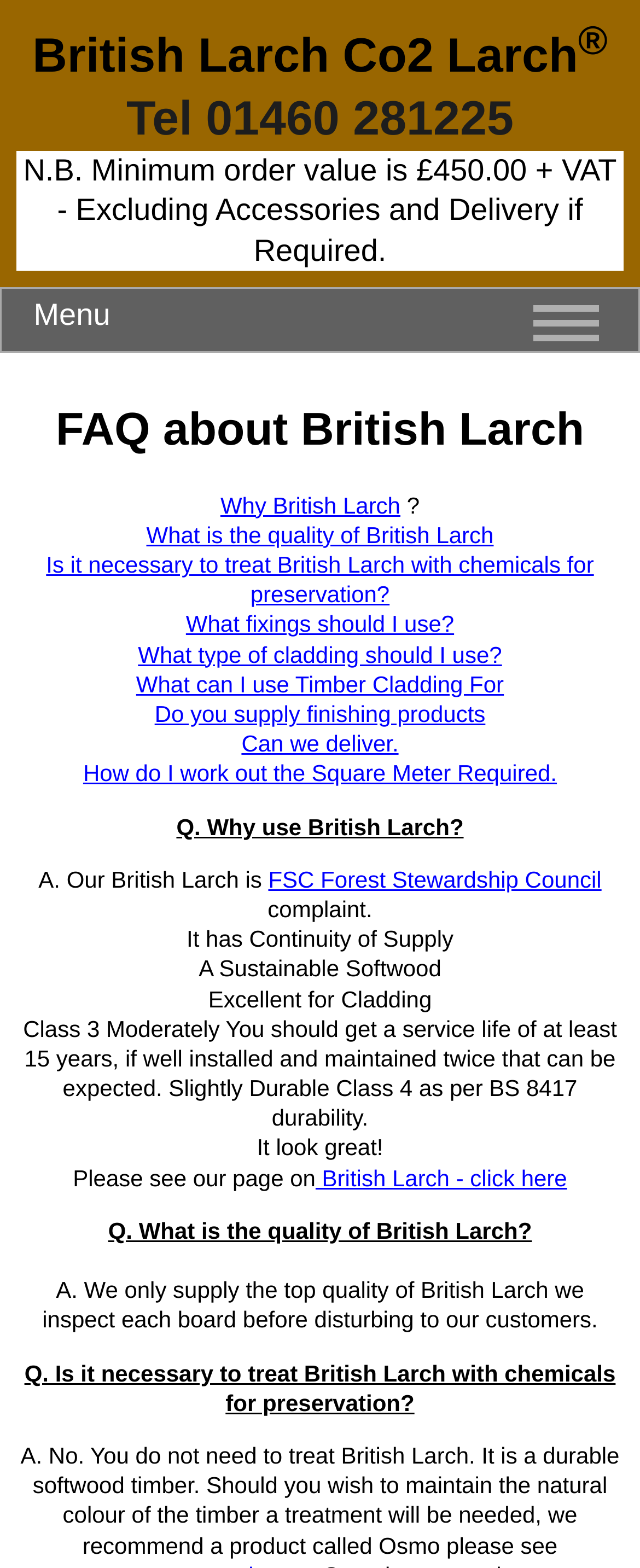Determine the primary headline of the webpage.

FAQ about British Larch